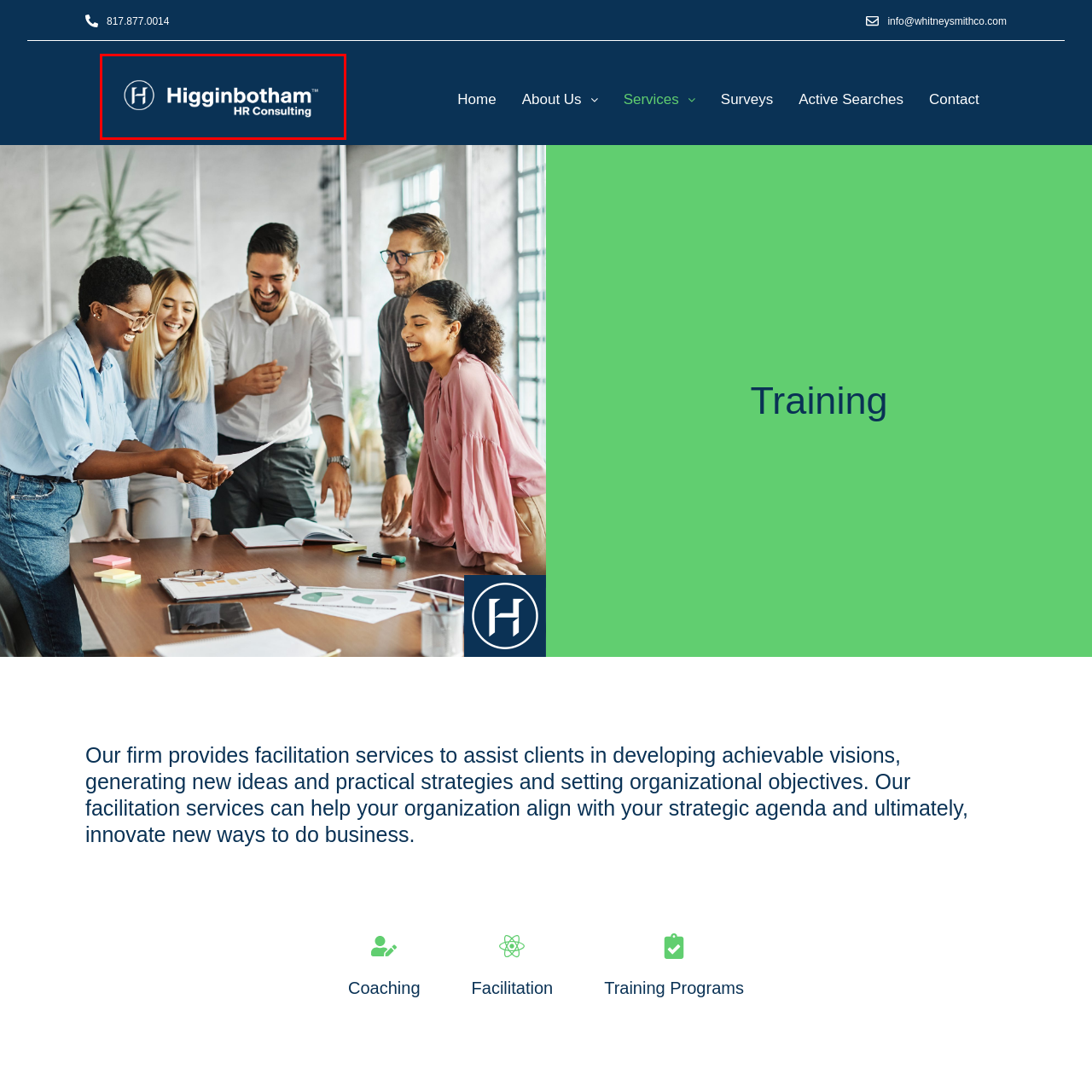Explain thoroughly what is happening in the image that is surrounded by the red box.

The image showcases the logo of "Higginbotham HR Consulting," prominently displayed against a deep blue background. The logo features a stylized letter "H" enclosed within a circular border, representing a professional and contemporary design ethos. Below the emblem, the company name "Higginbotham" is presented in a bold, modern font, reinforcing brand recognition. The tagline "HR Consulting" is clearly visible beneath the company name, indicating the firm's specialization in human resources consulting services. This logo effectively conveys a sense of professionalism and expertise in the HR field, making it suitable for various branding applications.